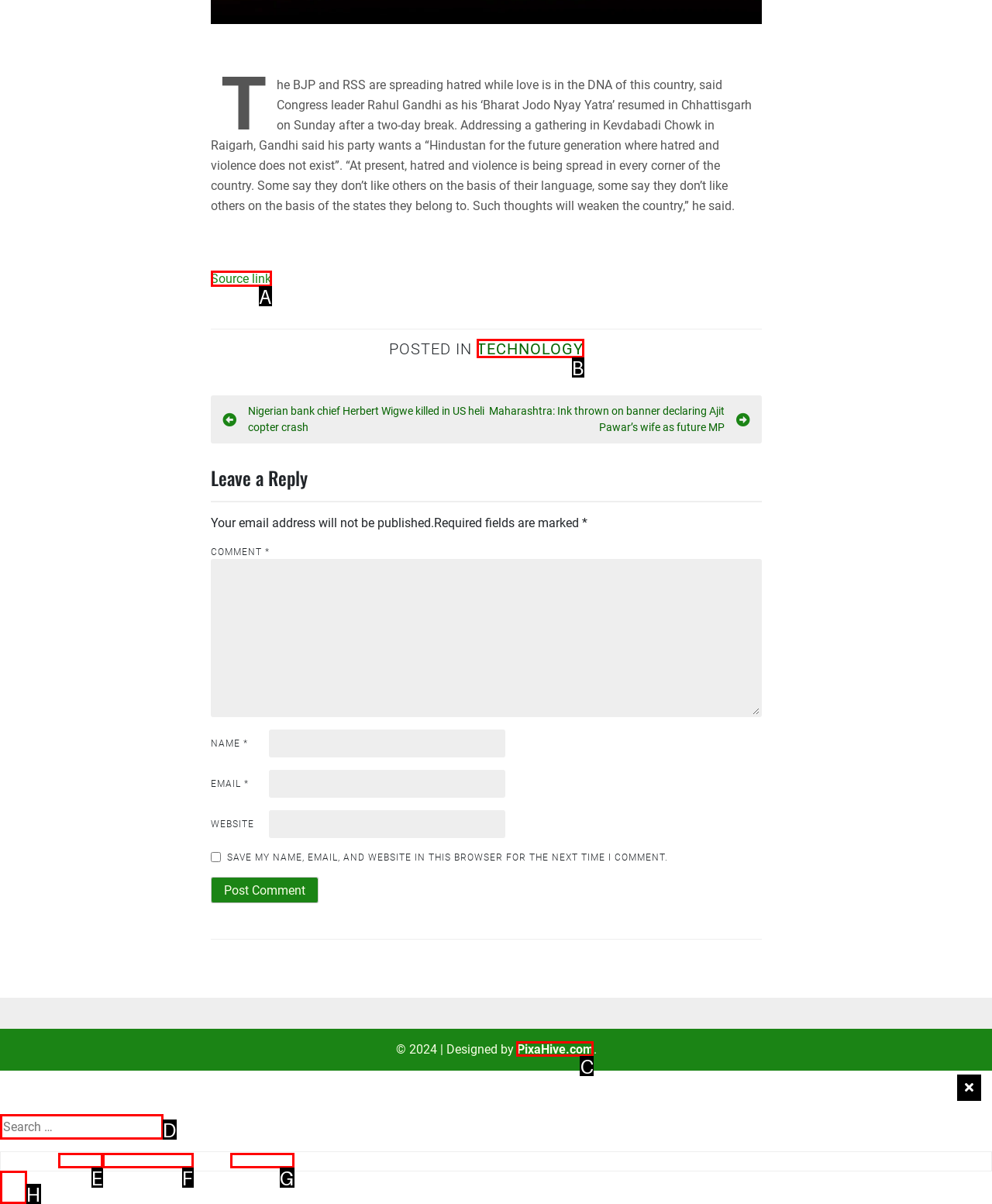Point out the option that best suits the description: PixaHive.com
Indicate your answer with the letter of the selected choice.

C